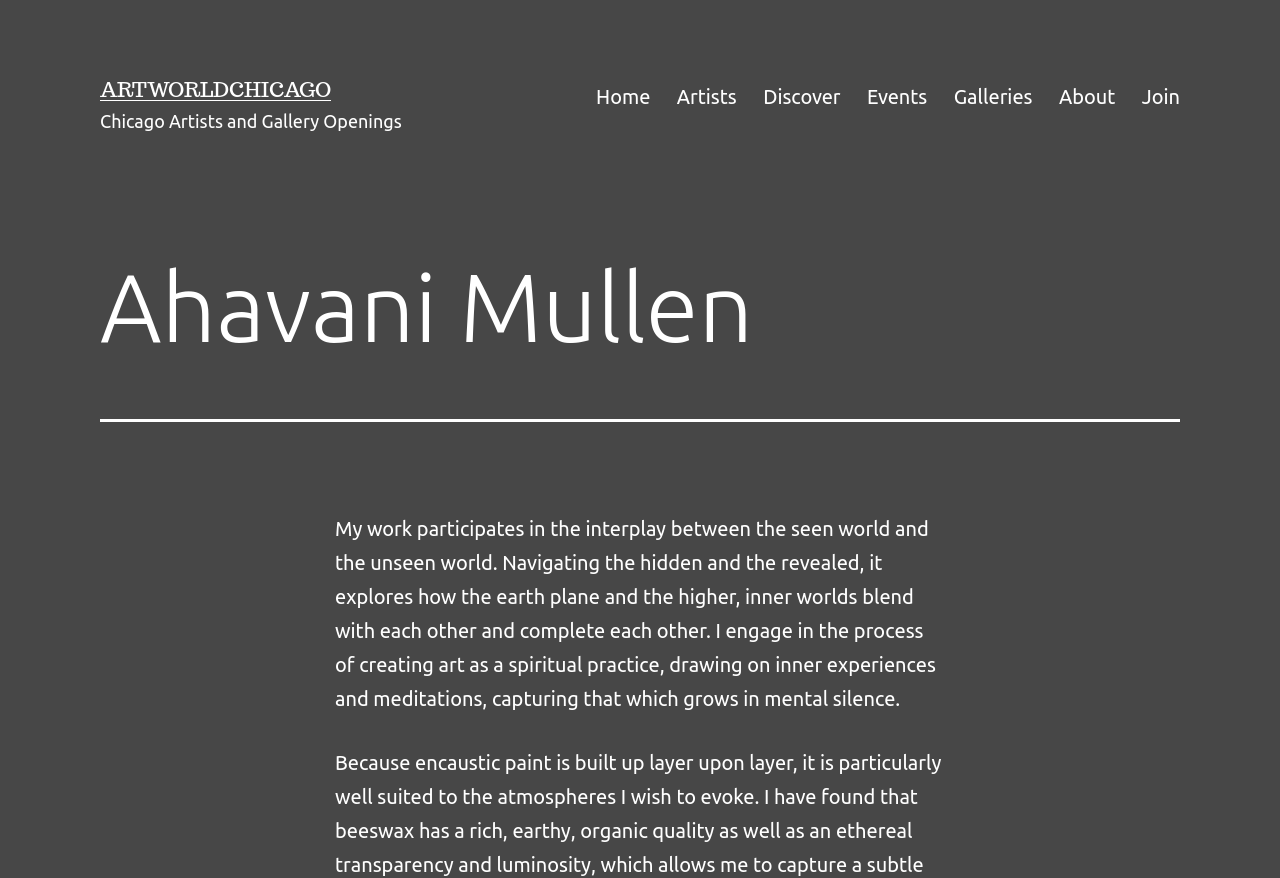What is the last primary menu item?
Using the information from the image, answer the question thoroughly.

I found the answer by examining the navigation menu, where the primary menu items are listed in order. The last item is 'Join'.